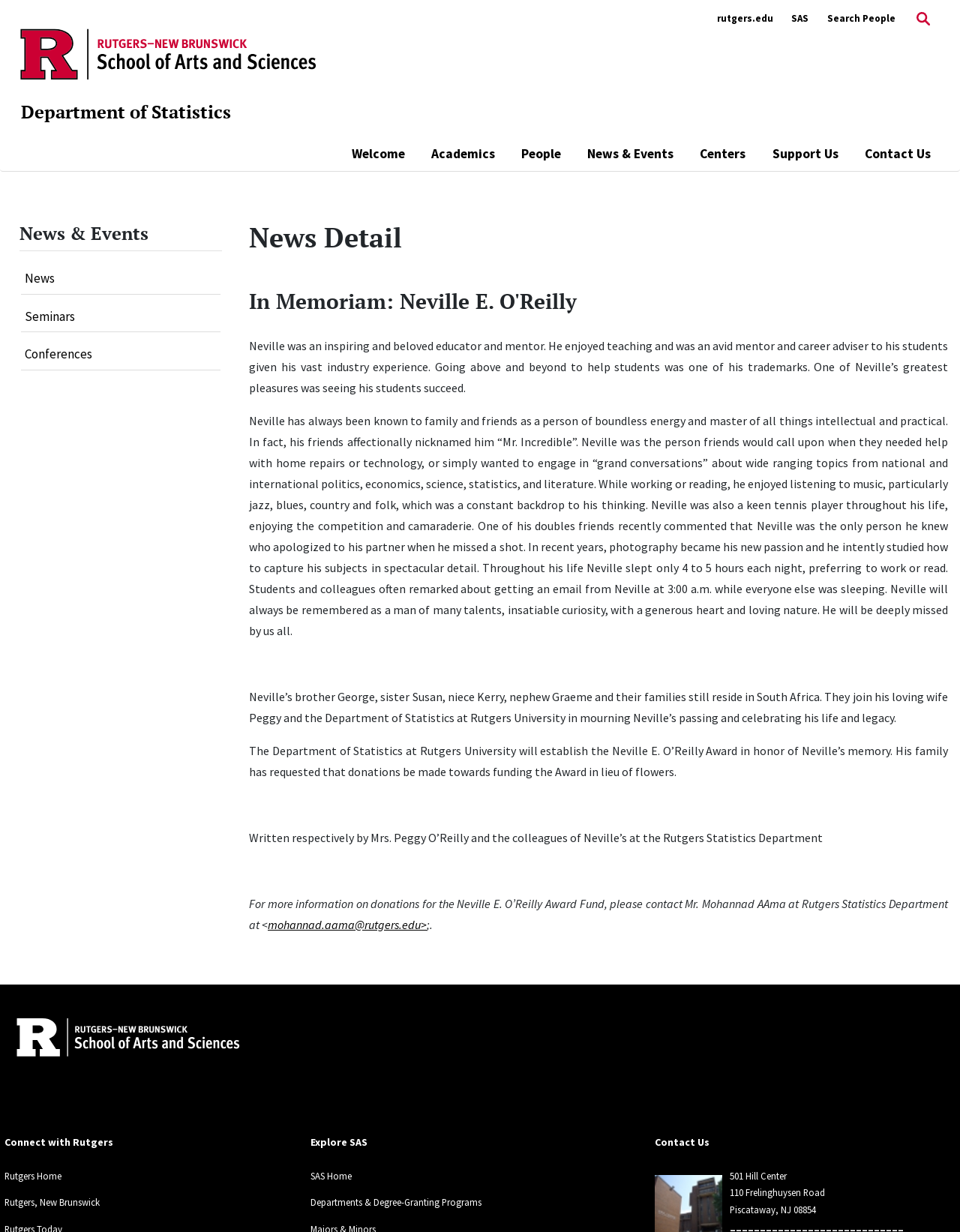Please find the bounding box coordinates of the clickable region needed to complete the following instruction: "View news". The bounding box coordinates must consist of four float numbers between 0 and 1, i.e., [left, top, right, bottom].

[0.022, 0.214, 0.23, 0.238]